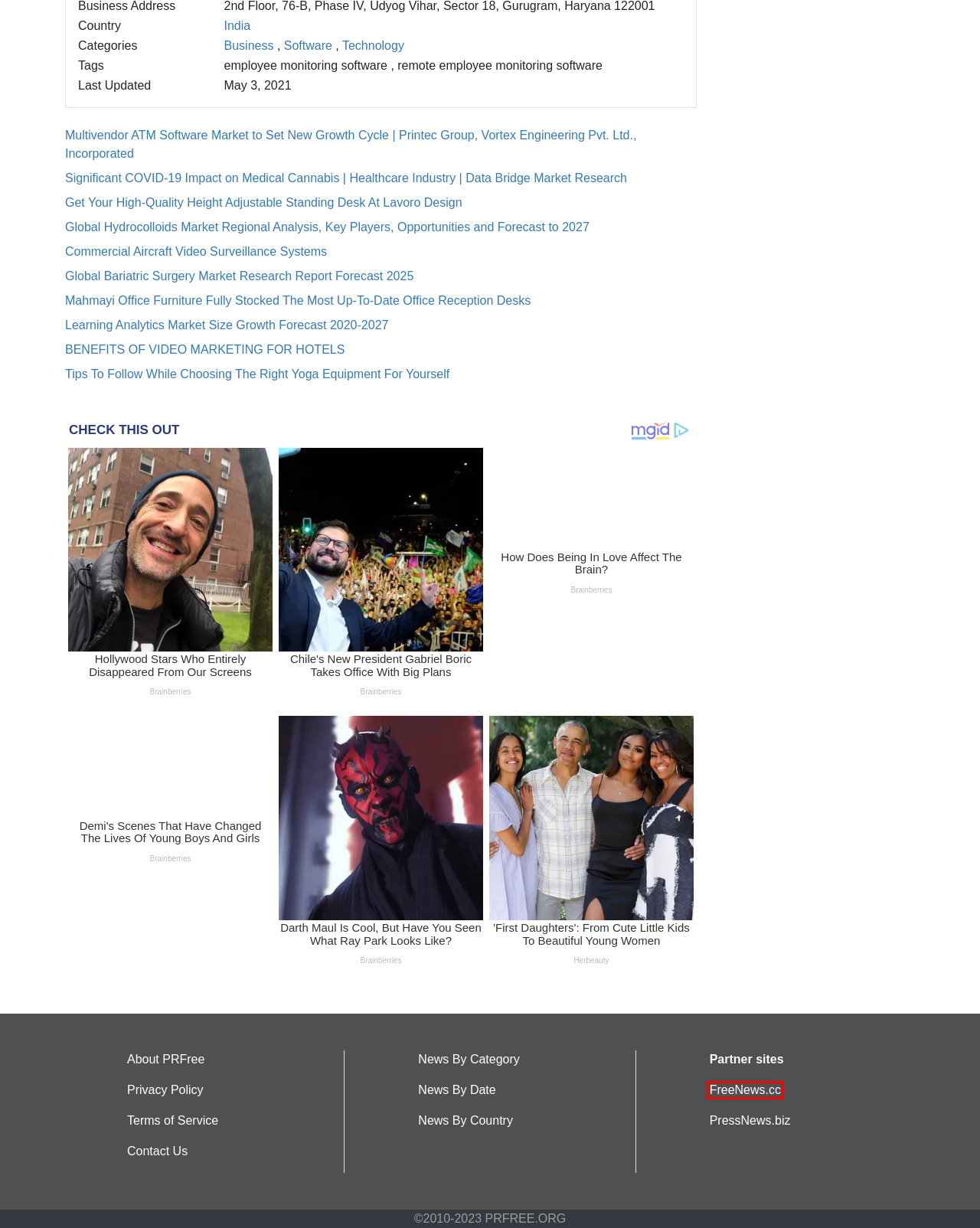Inspect the screenshot of a webpage with a red rectangle bounding box. Identify the webpage description that best corresponds to the new webpage after clicking the element inside the bounding box. Here are the candidates:
A. 8 Effects of Love on Your Brain and Body 》
B. Top 8 Demi Moore’s Most Titillating Roles 》
C. ≡ Amazing Transformation Of The Obama Sisters 》 Her Beauty
D. PressNews : Free Press Release - Free Online Press Release
E. Top 8 Big Hollywood Stars Who Disappeared From the Screens After Winning an Oscar 》
F. The New President of Chile, Gabriel Boric: A Ray of Hope for the New Generation 》
G. 9 Movie Villains Who Look Absolutely Gorgeous When They’re not in Character 》
H. FreeNews : Free Press Release - Free Online Press Release

H